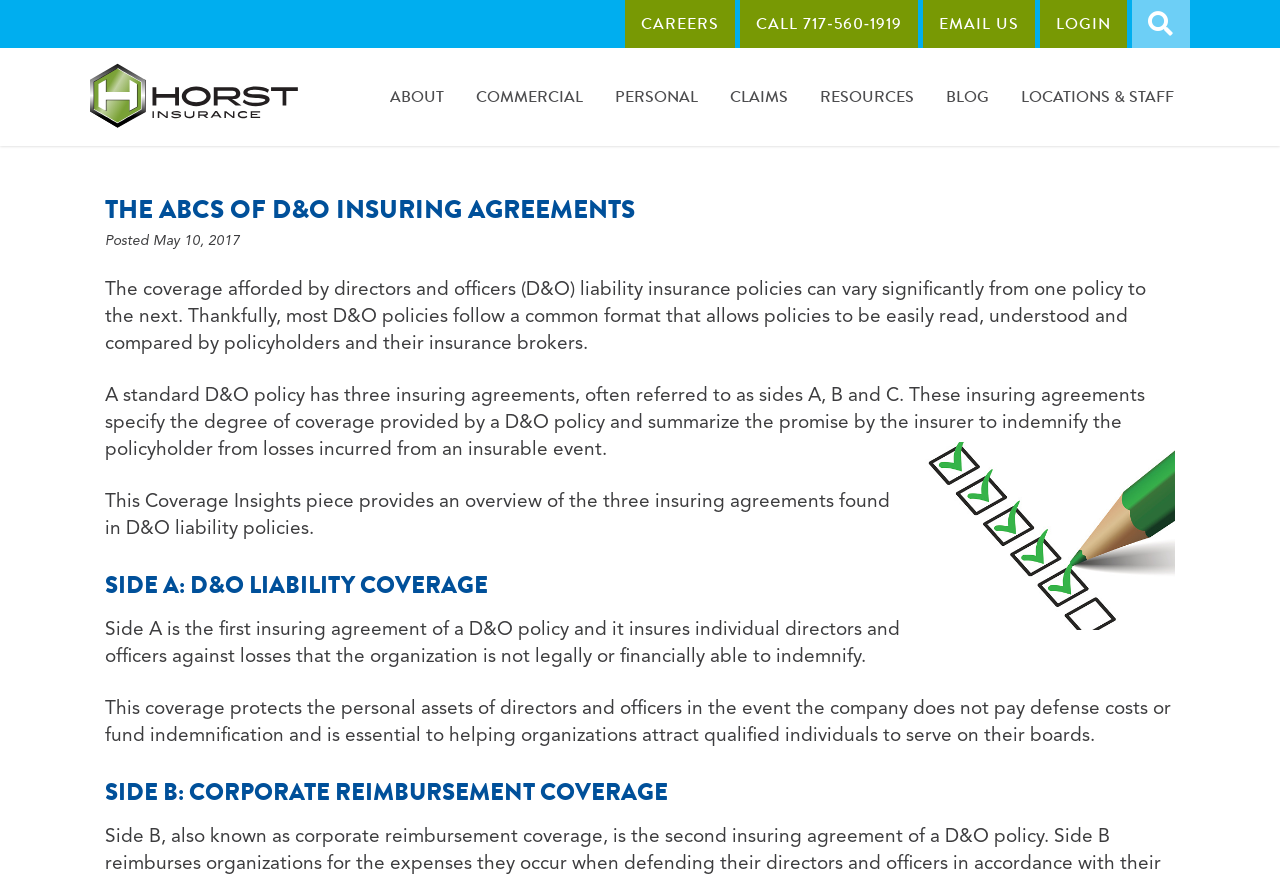Could you determine the bounding box coordinates of the clickable element to complete the instruction: "Click the CALL 717‑560‑1919 link"? Provide the coordinates as four float numbers between 0 and 1, i.e., [left, top, right, bottom].

[0.578, 0.0, 0.717, 0.055]